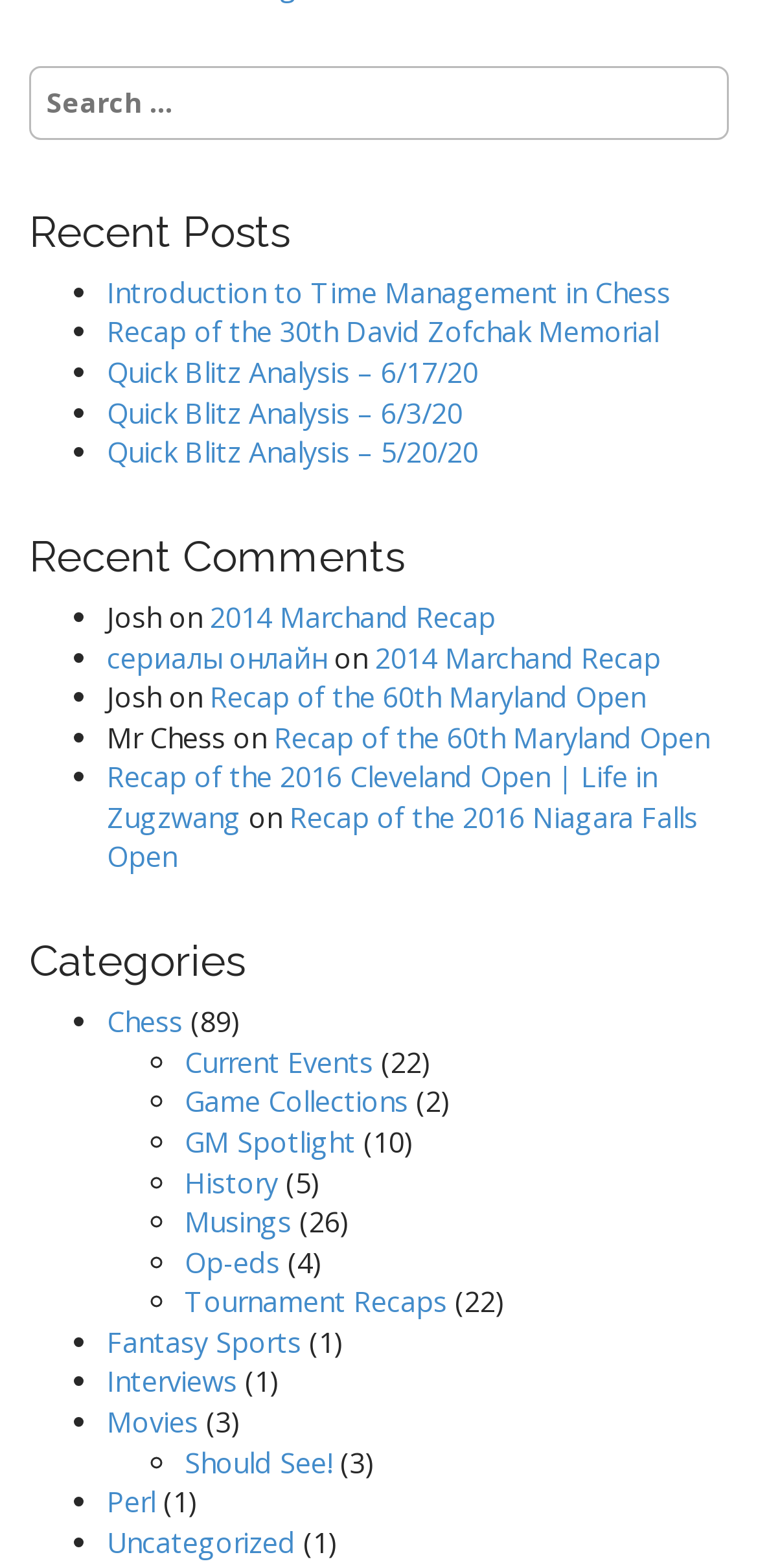Identify the bounding box coordinates of the section to be clicked to complete the task described by the following instruction: "Read the introduction to time management in chess". The coordinates should be four float numbers between 0 and 1, formatted as [left, top, right, bottom].

[0.141, 0.175, 0.885, 0.198]